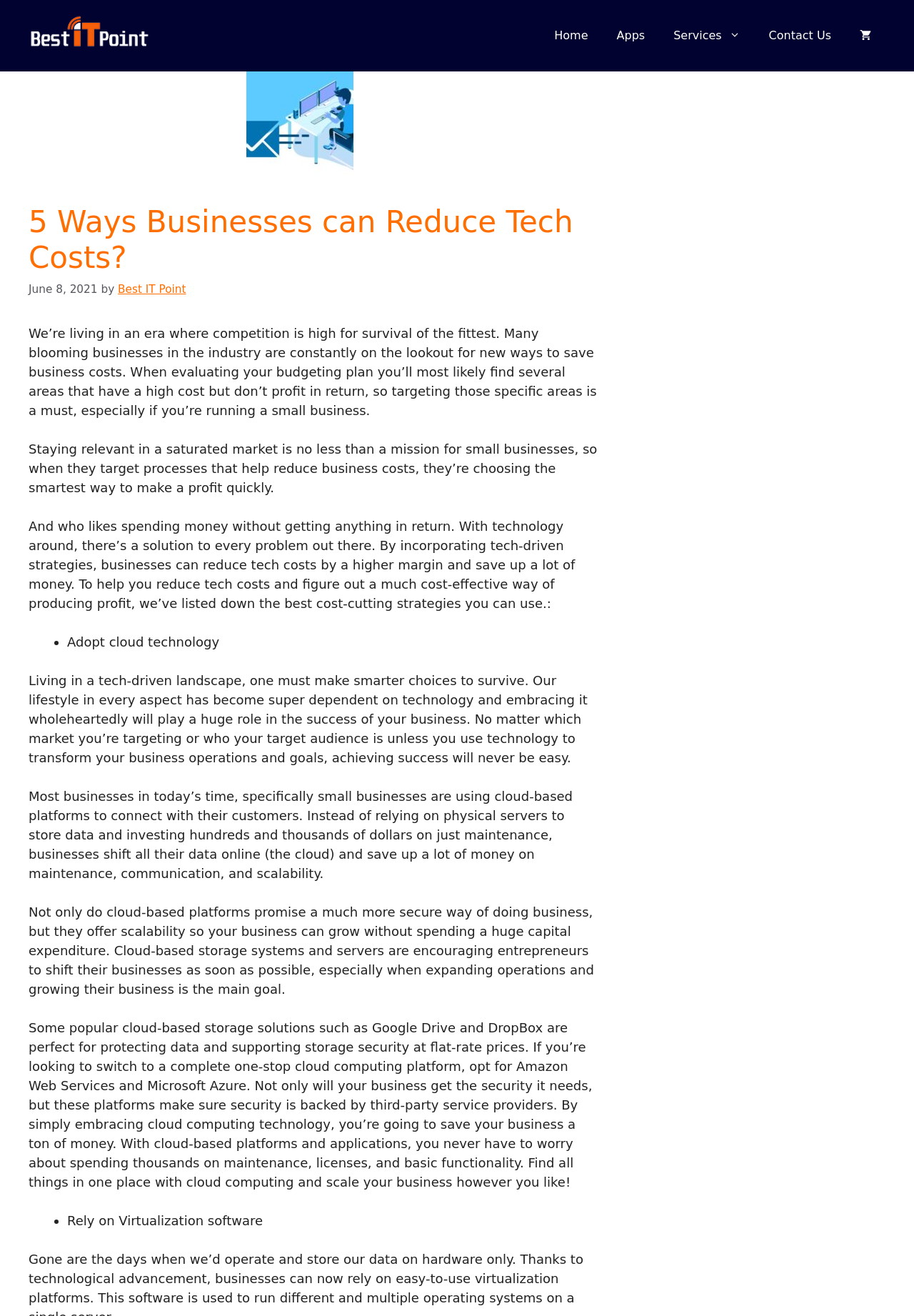Identify the main title of the webpage and generate its text content.

5 Ways Businesses can Reduce Tech Costs?